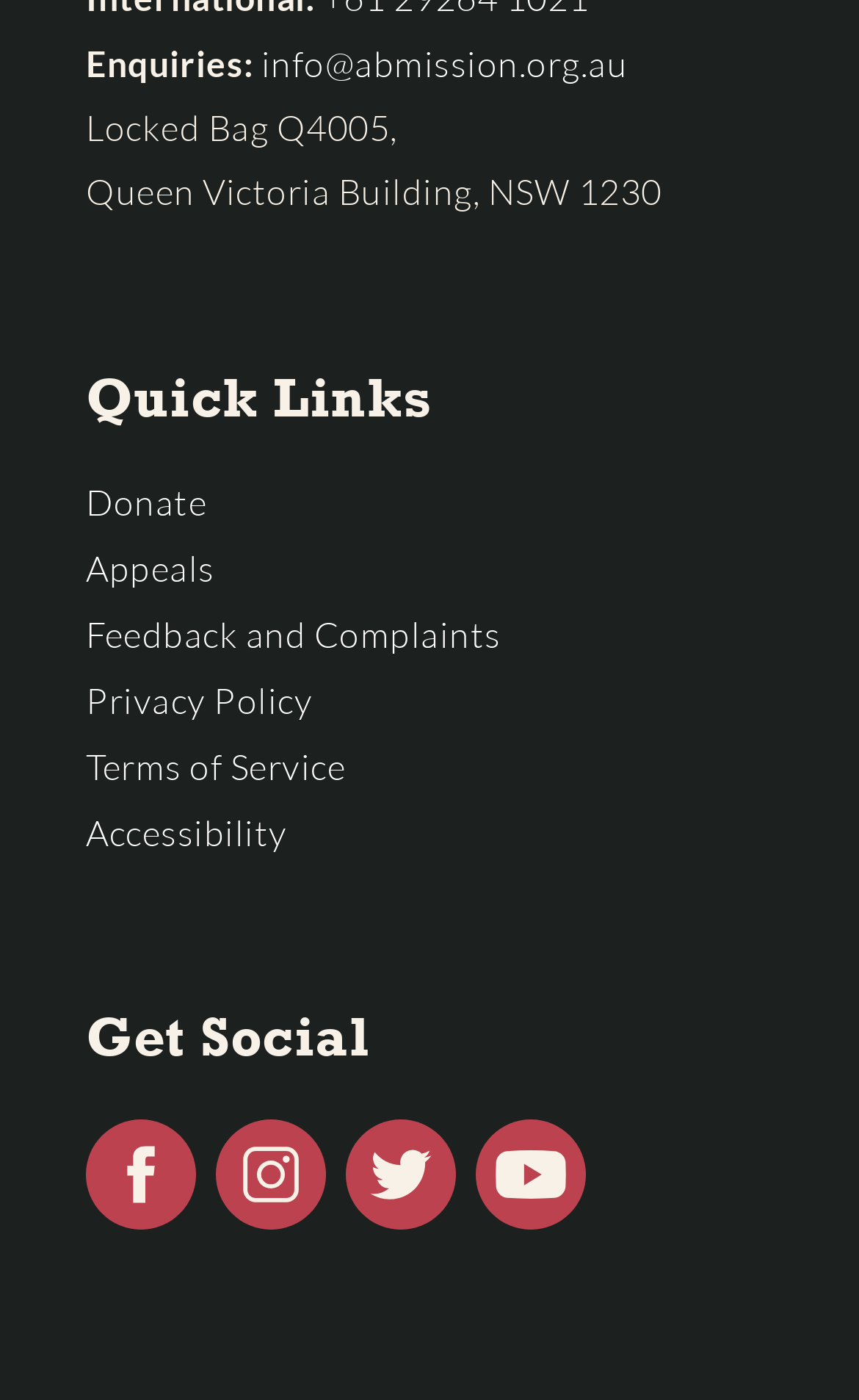How many social media links are available?
Answer the question with a thorough and detailed explanation.

The social media links are located in the 'Get Social' section of the webpage. There are four links, each represented by an icon, which are Facebook, Twitter, Instagram, and LinkedIn.